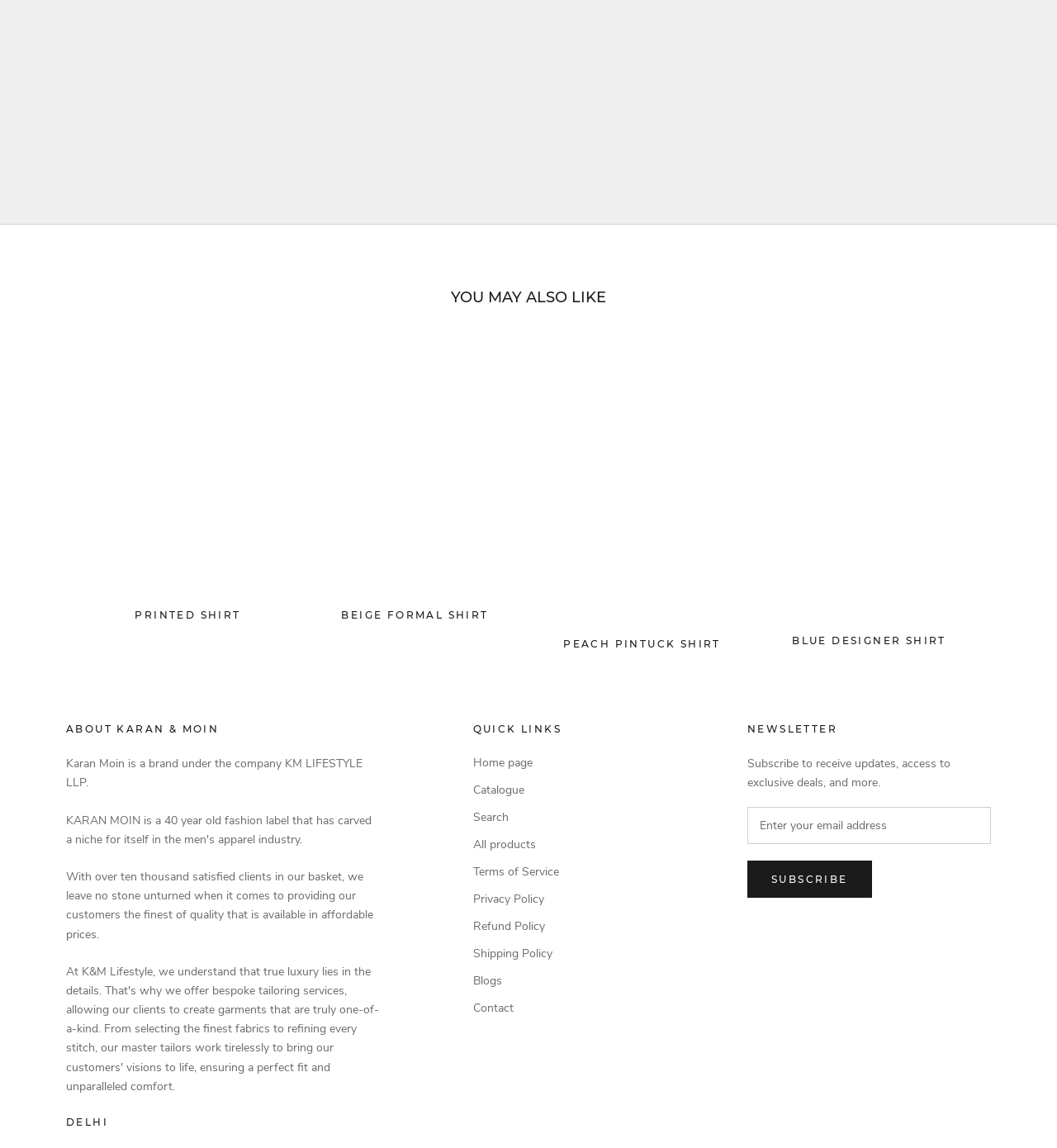Look at the image and answer the question in detail:
What is the brand name mentioned on the webpage?

The brand name is mentioned in the 'ABOUT KARAN & MOIN' section, which is a heading element with the text 'Karan Moin is a brand under the company KM LIFESTYLE LLP.'